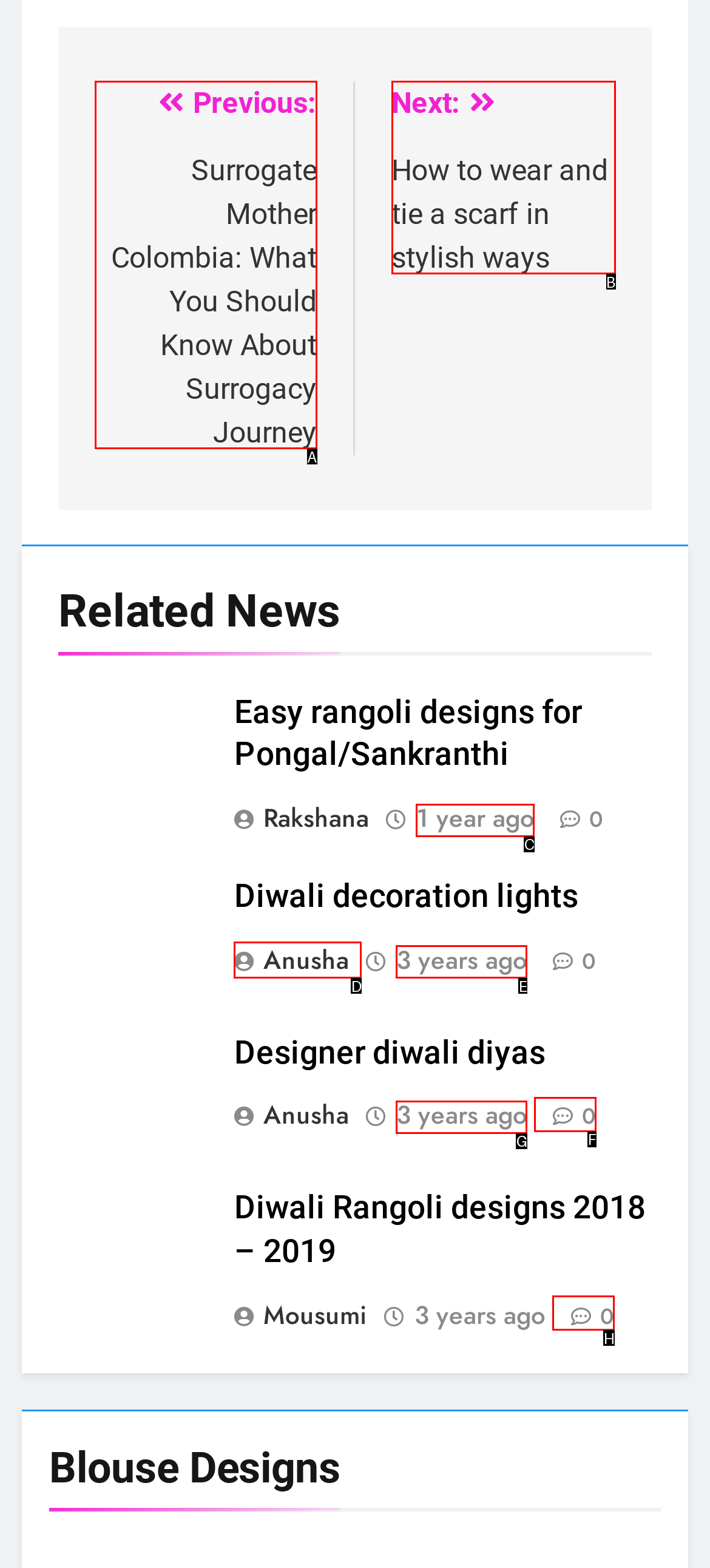Based on the description Anusha, identify the most suitable HTML element from the options. Provide your answer as the corresponding letter.

D